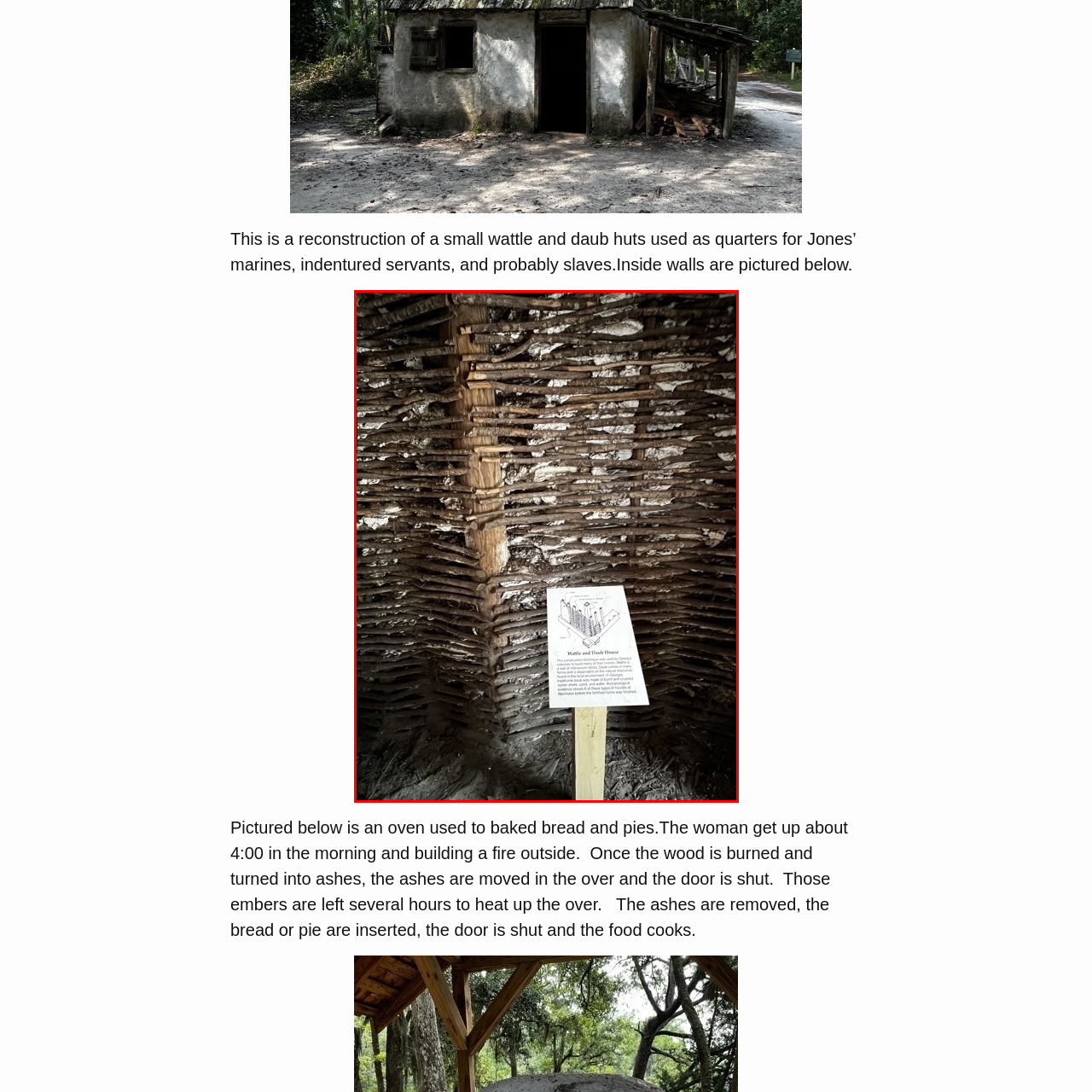Provide a comprehensive description of the image located within the red boundary.

This image showcases a reconstruction of a small wattle and daub hut, historically used as living quarters for marines, indentured servants, and likely enslaved individuals. The structure’s walls are composed of woven sticks and covered with a mud-like mixture, illustrating traditional building techniques. In the foreground, a descriptive sign details the design and construction of wattle and daub houses, emphasizing their historical significance and craftsmanship. The intricate layering of materials in the hut's interior is visible, highlighting the practical aspects of these dwellings that provided shelter and warmth in early living conditions. This scene not only reflects architectural practices of the past but also invites reflection on the lives of those who inhabited these spaces.